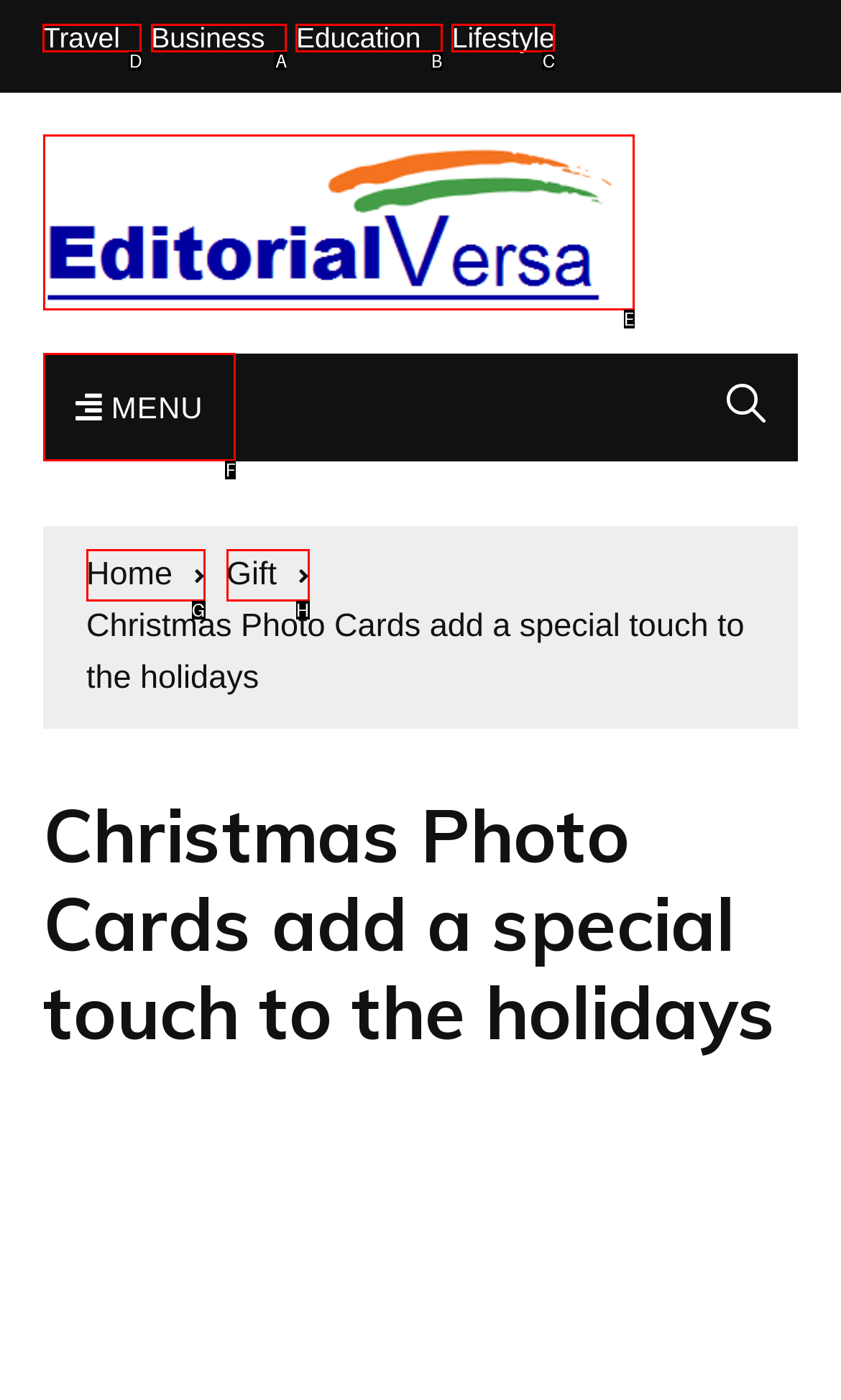Specify which element within the red bounding boxes should be clicked for this task: Click on Travel Respond with the letter of the correct option.

D